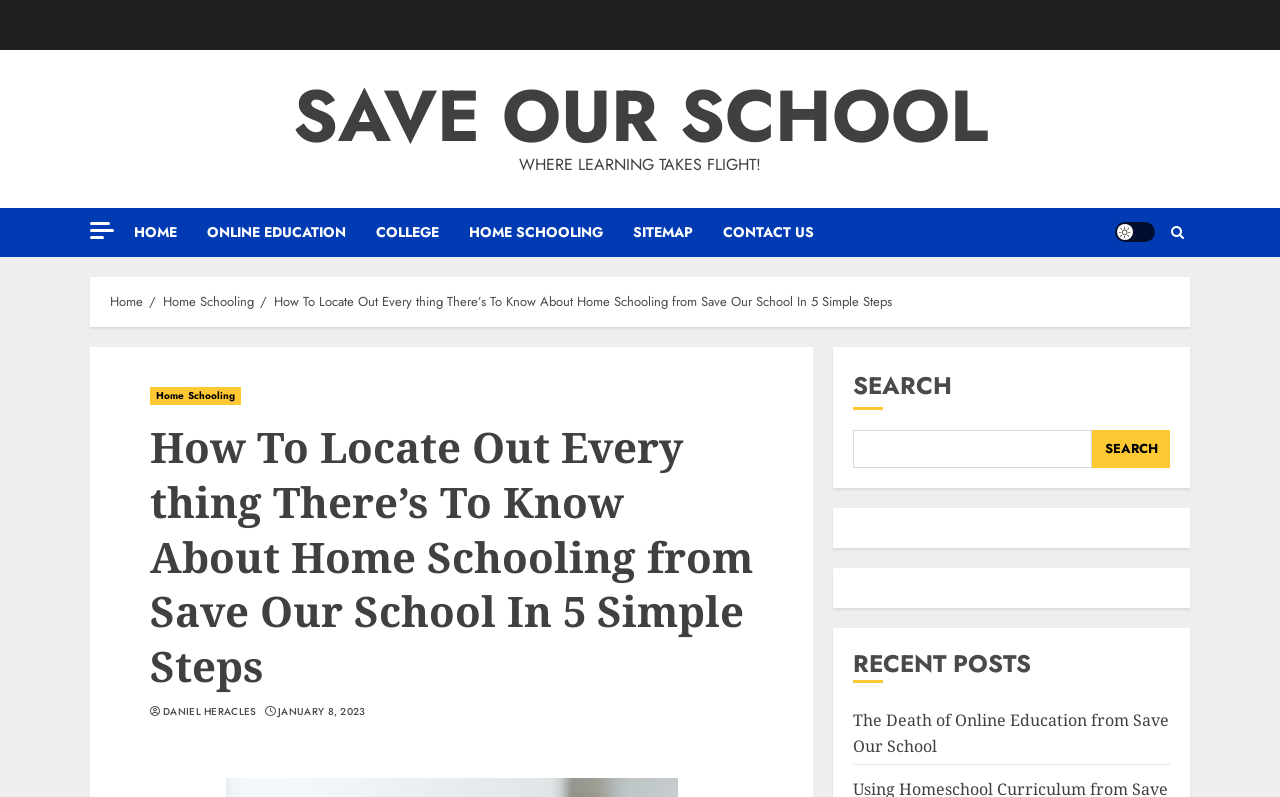Use the information in the screenshot to answer the question comprehensively: Who is the author of the current article?

The author of the current article can be found in the main content section of the webpage, where it says 'DANIEL HERACLES' in a link element below the article title.